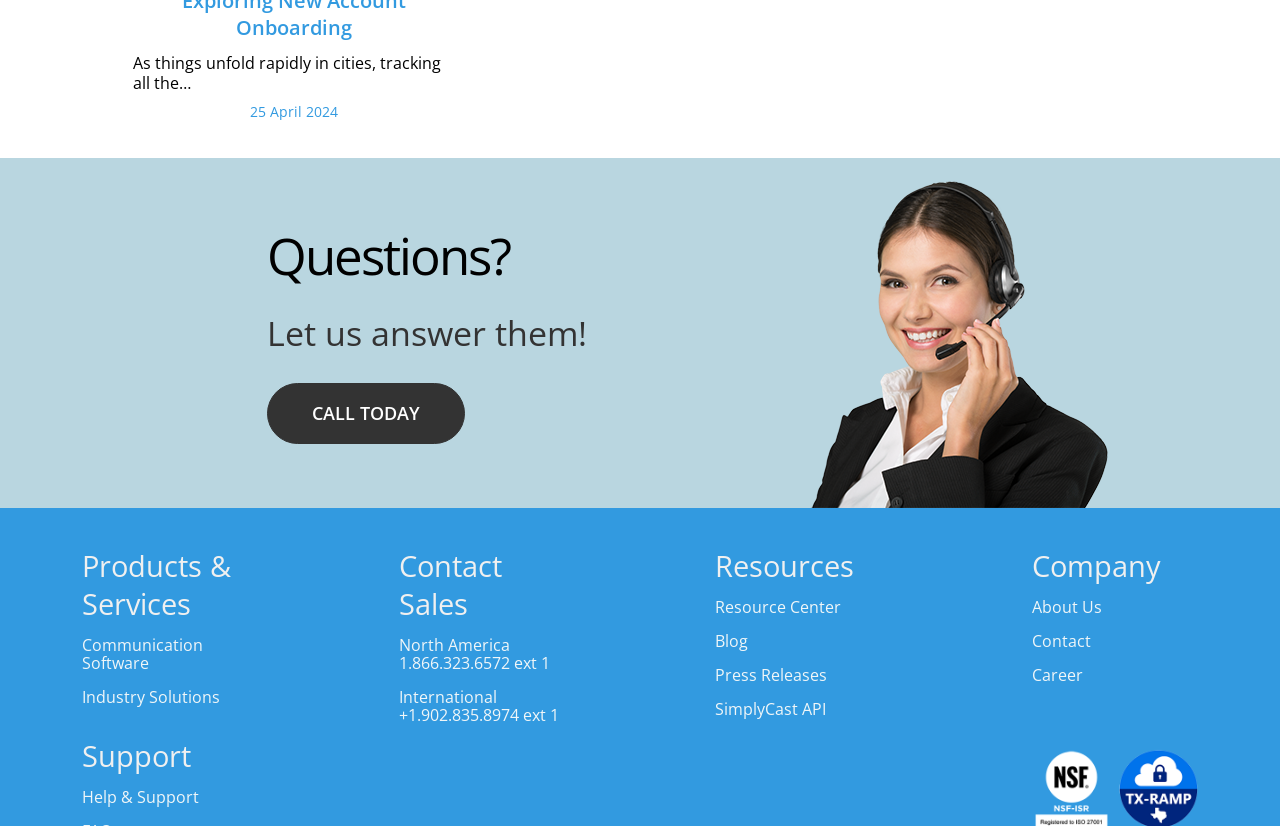Predict the bounding box of the UI element based on the description: "Call Today". The coordinates should be four float numbers between 0 and 1, formatted as [left, top, right, bottom].

[0.208, 0.463, 0.363, 0.537]